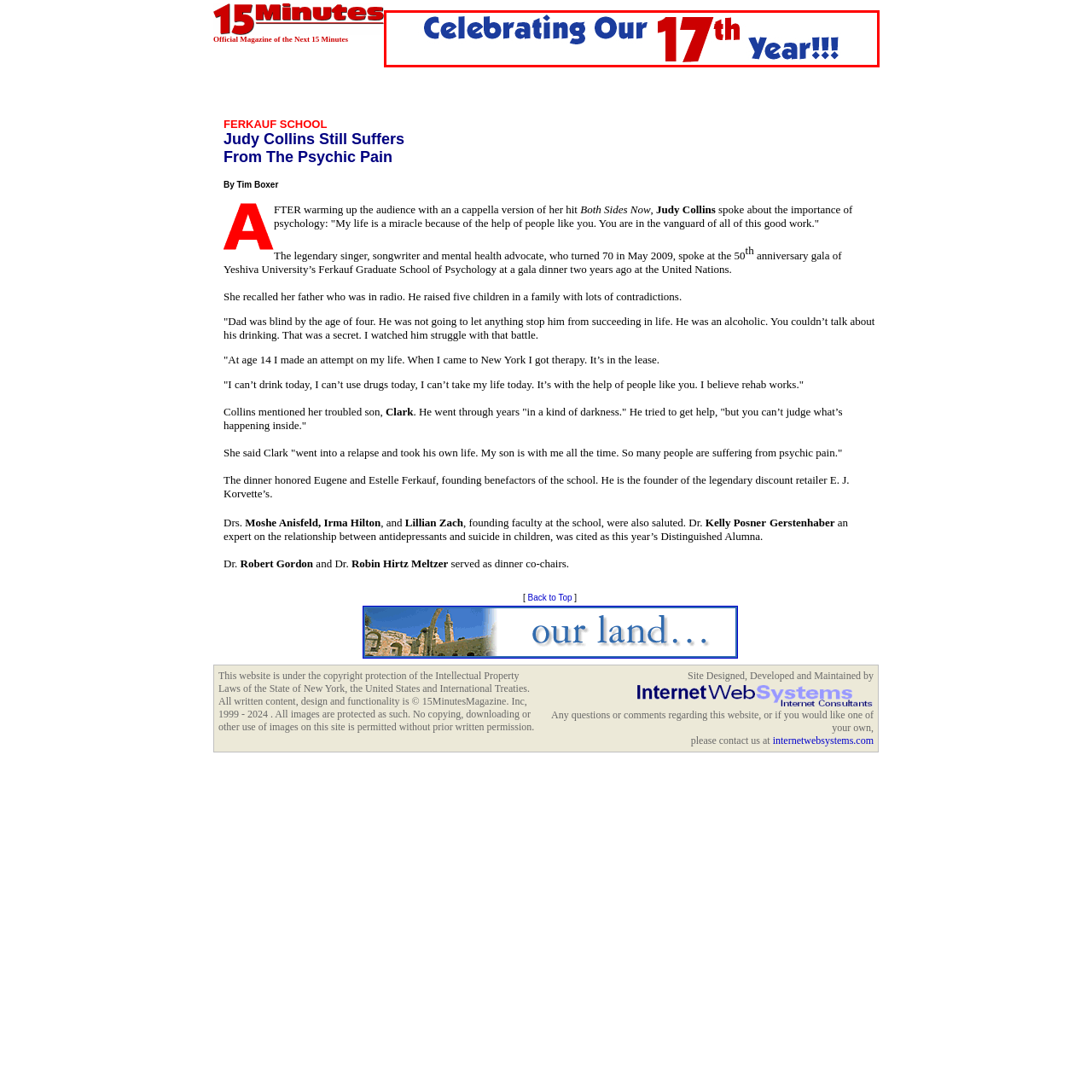Observe the image within the red bounding box carefully and provide an extensive answer to the following question using the visual cues: What is the magazine celebrating?

The caption states that the graphic is part of promotional content for the '15 Minutes Magazine', which is celebrating its 17th year in publication, indicating that the magazine is celebrating this specific milestone anniversary.